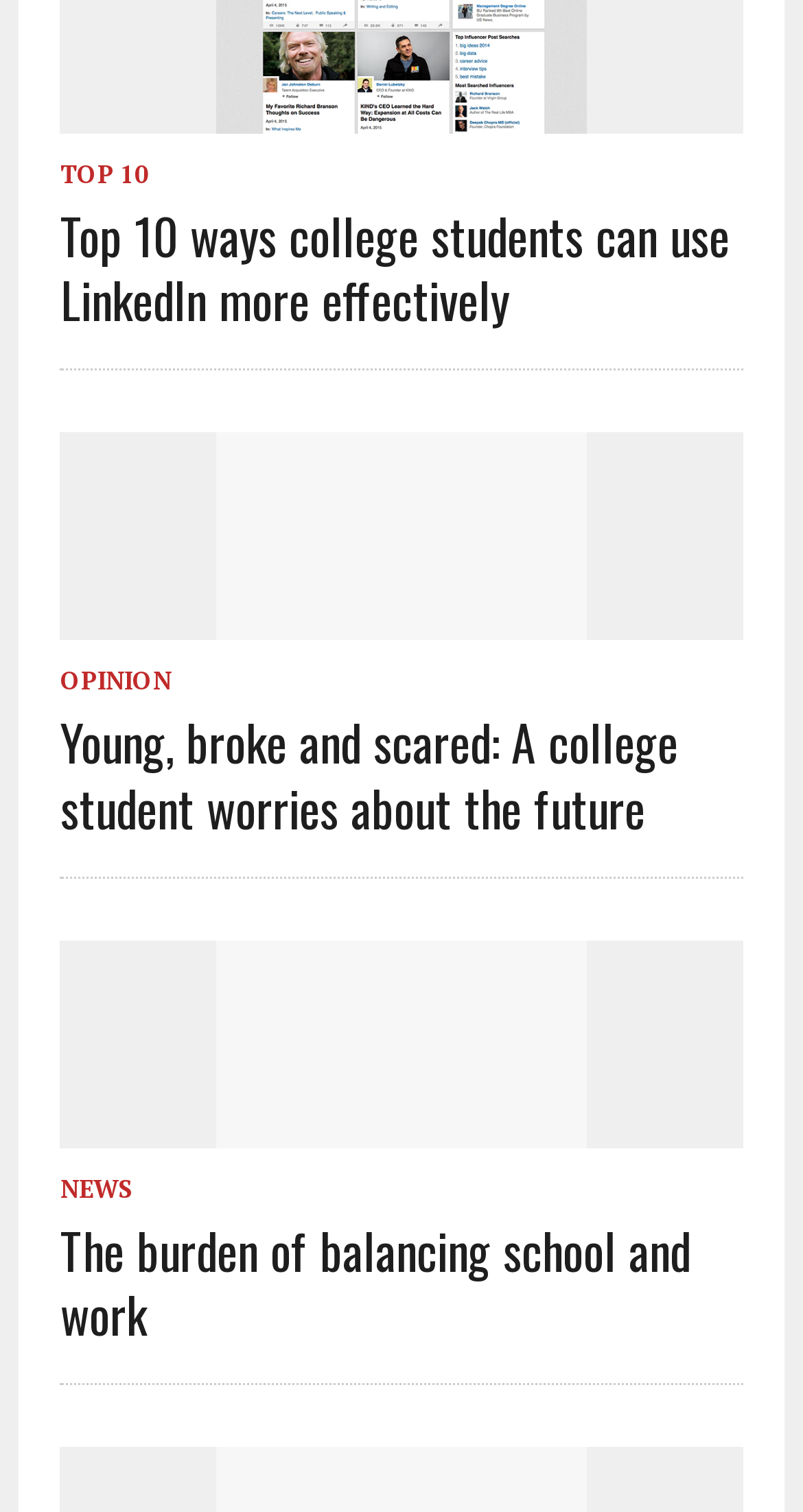Please provide a brief answer to the question using only one word or phrase: 
What is the title of the first article?

Top 10 ways college students can use LinkedIn more effectively